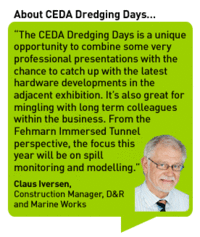Describe all elements and aspects of the image.

The image features a quotation from Claus Iversen, the Construction Manager at D&R and Marine Works, highlighting the significance of the CEDA Dredging Days. It emphasizes how the event serves as a unique opportunity for professionals to engage in presentations and explore the latest advancements in hardware related to dredging. Iversen notes the value of networking with long-term colleagues and shares insights on the focus of the upcoming event, particularly on spill monitoring and modeling, reflecting a commitment to innovation and collaboration in the dredging industry. The image is designed in an inviting layout, setting the context for the discussion surrounding the conference.